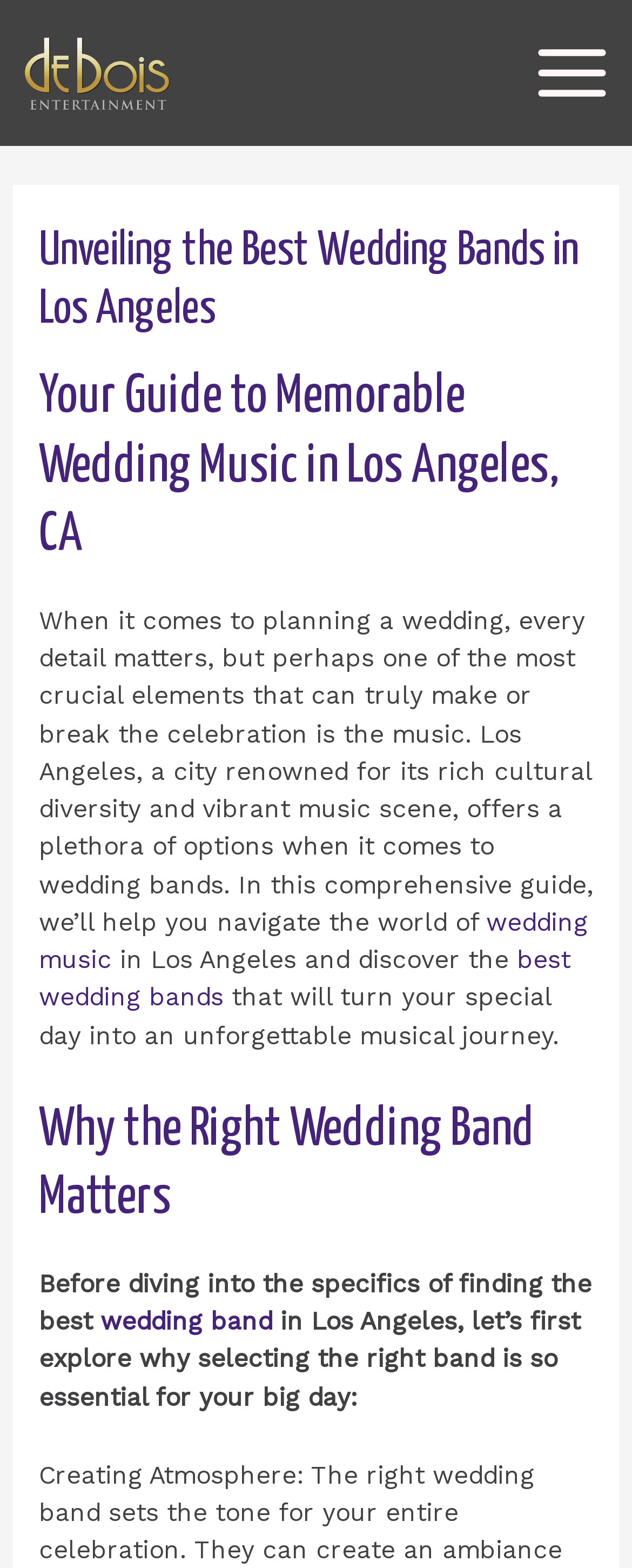What is the focus of the webpage's content?
Provide an in-depth answer to the question, covering all aspects.

The webpage's content is focused on wedding bands, as evident from the text 'Unveiling the Best Wedding Bands in Los Angeles' and the discussion about the importance of selecting the right wedding band for a wedding.